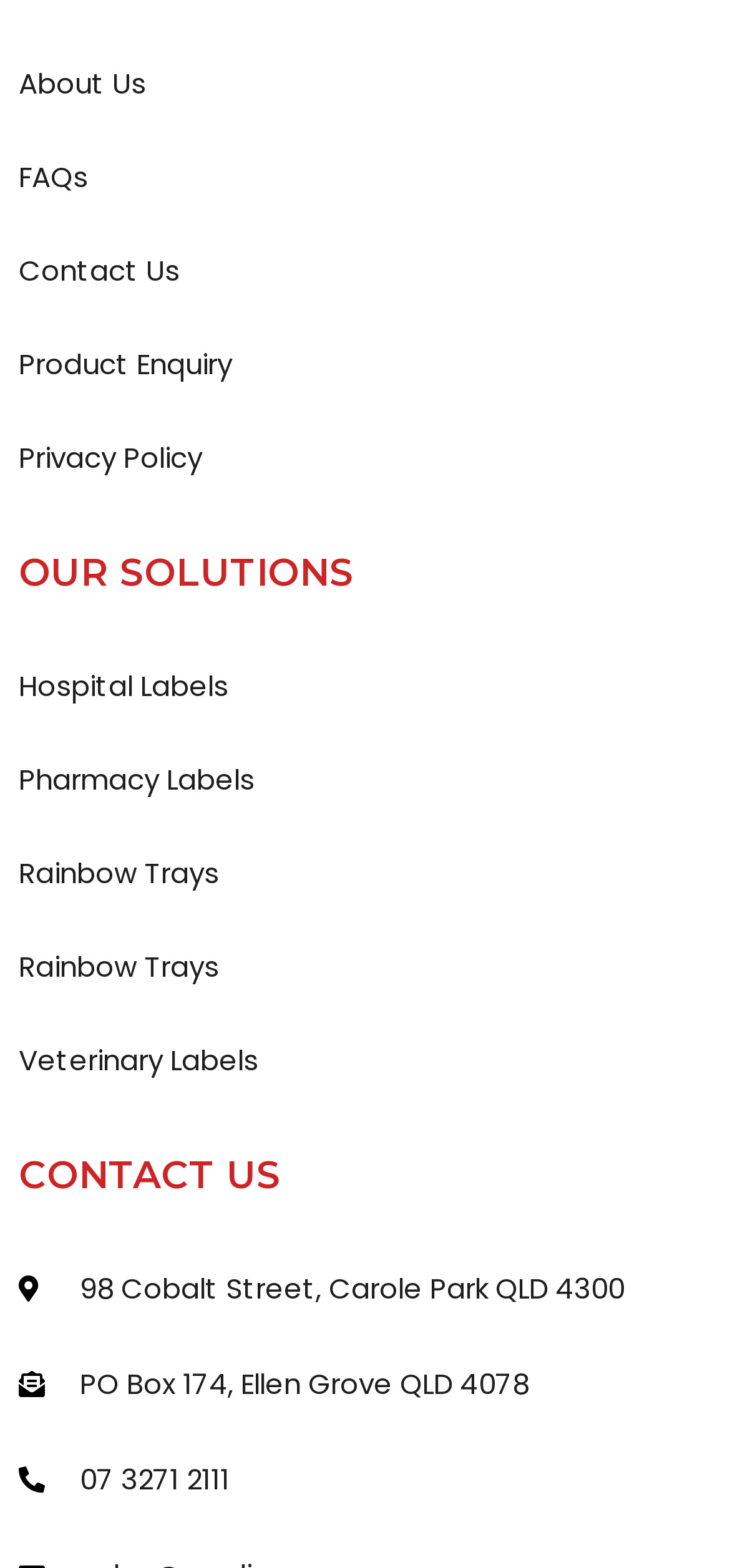Please analyze the image and give a detailed answer to the question:
How many links are in the top navigation menu?

I counted the links at the top of the page and found five links: 'About Us', 'FAQs', 'Contact Us', 'Product Enquiry', and 'Privacy Policy'.